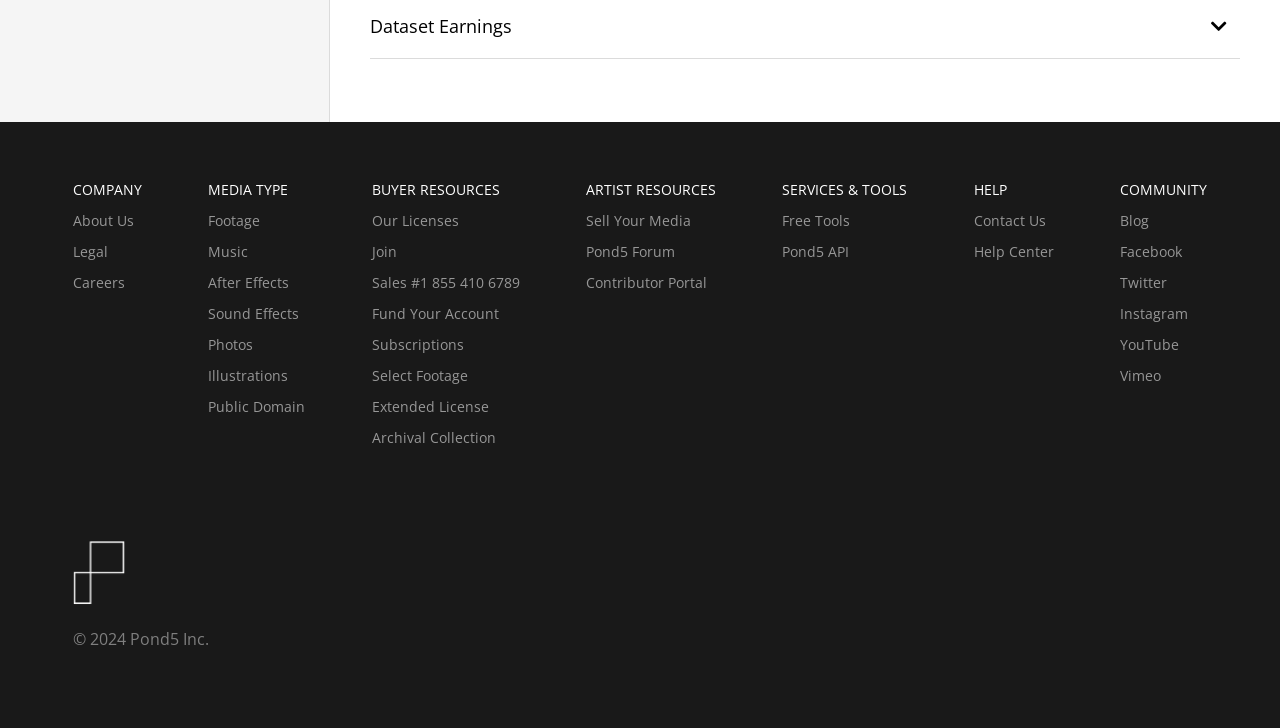What is the name of the company behind this website?
Please ensure your answer is as detailed and informative as possible.

The copyright notice at the bottom of the webpage reads '© 2024 Pond5 Inc.', indicating that the company behind this website is Pond5 Inc.